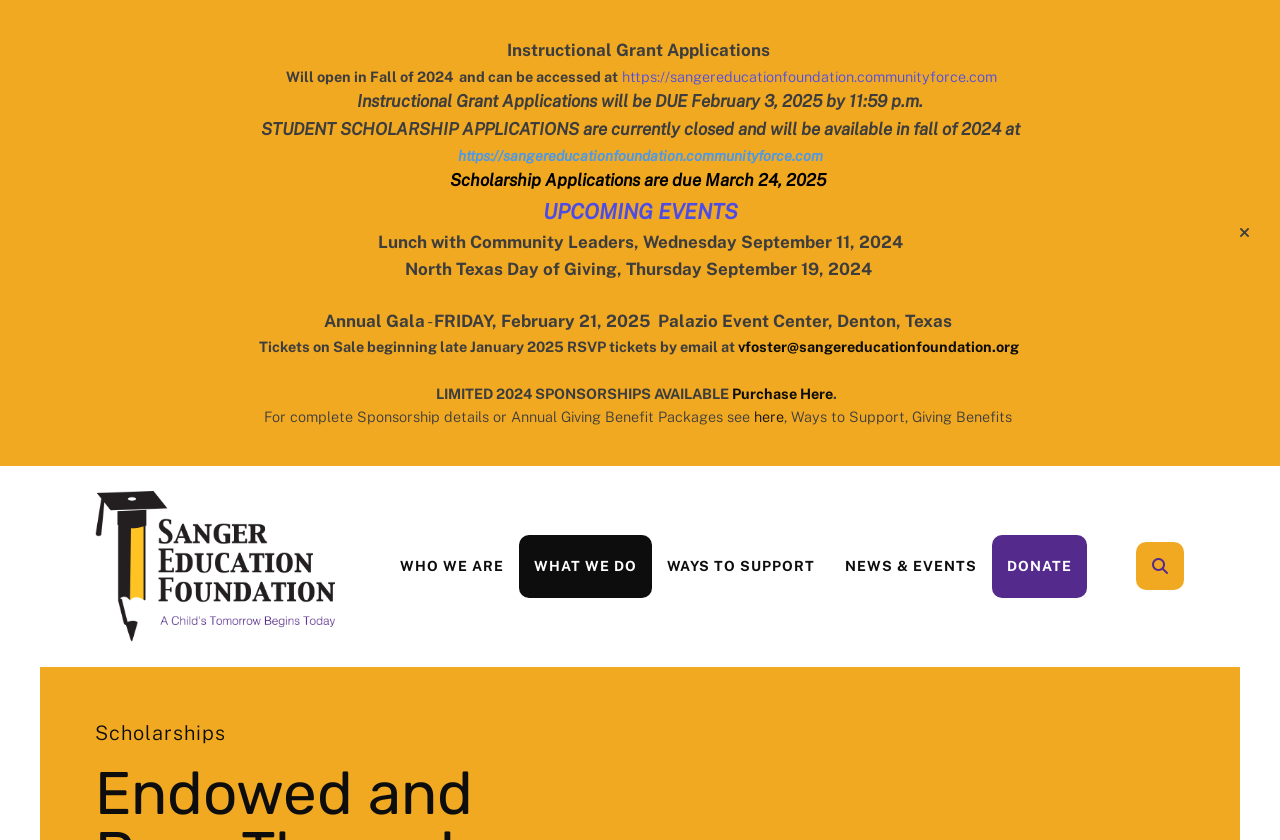What is the theme of the webpage?
Based on the image, answer the question with as much detail as possible.

The theme of the webpage can be inferred from the various sections and text on the webpage, including 'Endowed and Pass Through Scholarship Overview', 'Instructional Grant Applications', 'STUDENT SCHOLARSHIP APPLICATIONS', and 'UPCOMING EVENTS', which all relate to scholarships and education.